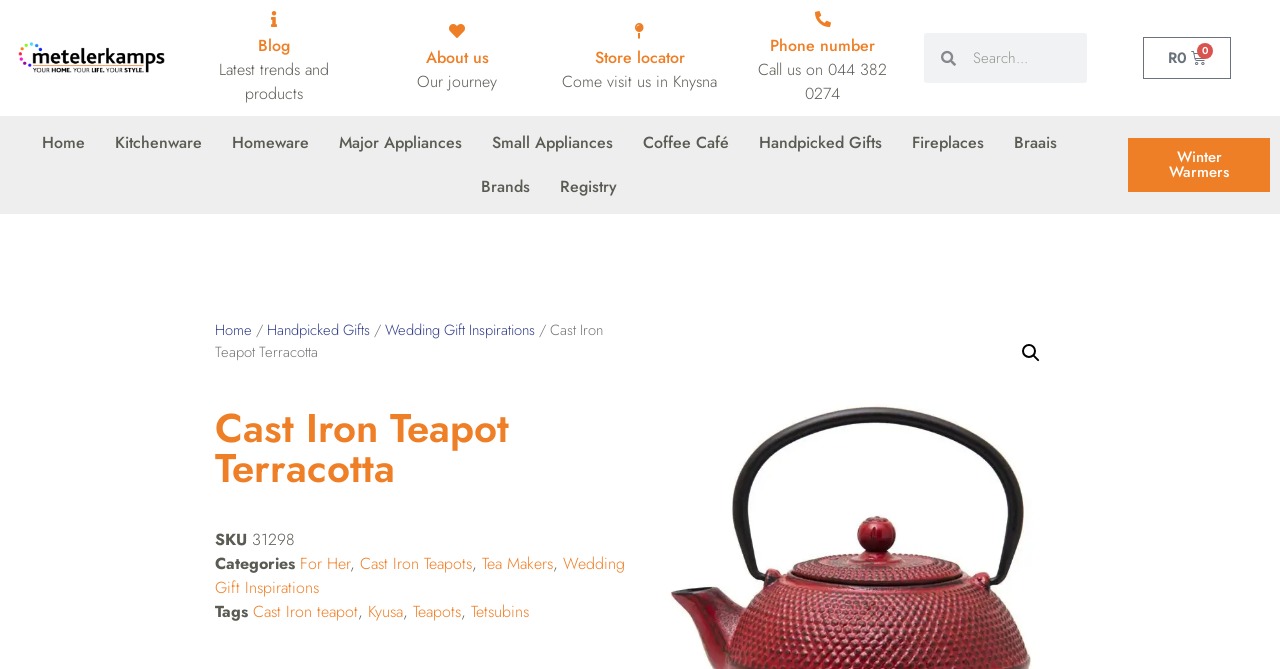Please determine the bounding box coordinates of the clickable area required to carry out the following instruction: "Visit the blog". The coordinates must be four float numbers between 0 and 1, represented as [left, top, right, bottom].

[0.202, 0.051, 0.227, 0.085]